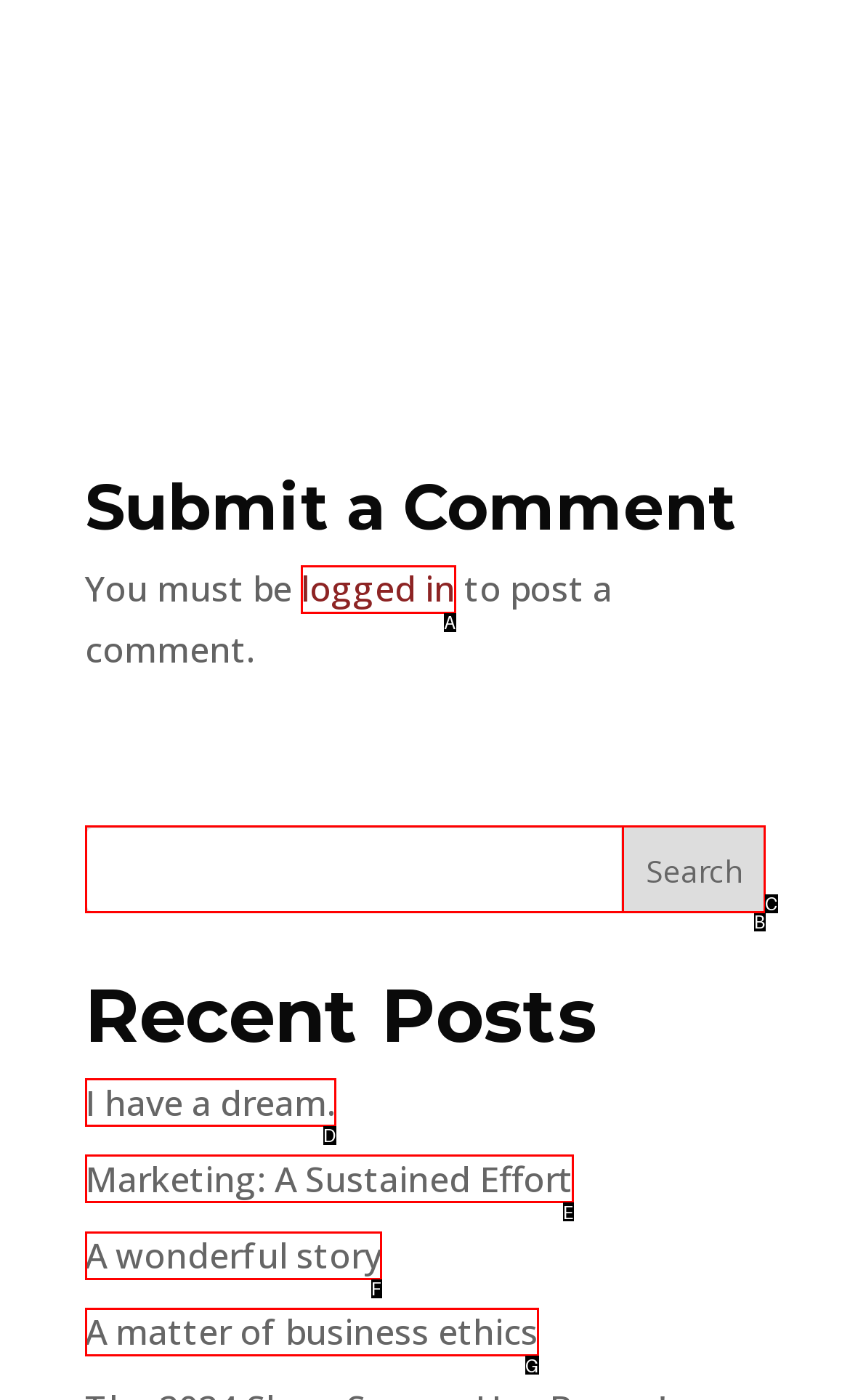Find the option that aligns with: I have a dream.
Provide the letter of the corresponding option.

D